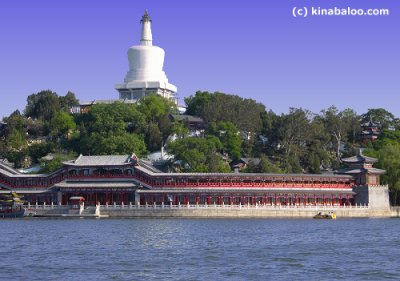Paint a vivid picture with your words by describing the image in detail.

The image showcases a picturesque view of Beihai Park, a historic imperial garden located in central Beijing, near the iconic Forbidden City. The foreground features the tranquil waters of the park, reflecting the lush greenery and traditional architecture along the water's edge. Dominating the landscape is the striking White Pagoda, a well-known landmark situated atop a hill, symbolizing the park's rich historical significance. This serene environment, with its harmonious blend of nature and culture, highlights Beihai Park's status as one of the oldest and most authentically preserved gardens in China, boasting over a thousand years of history through various dynasties. The scene captures the tranquility and beauty that draws visitors to this cherished location, making it a perfect destination for both relaxation and exploration.